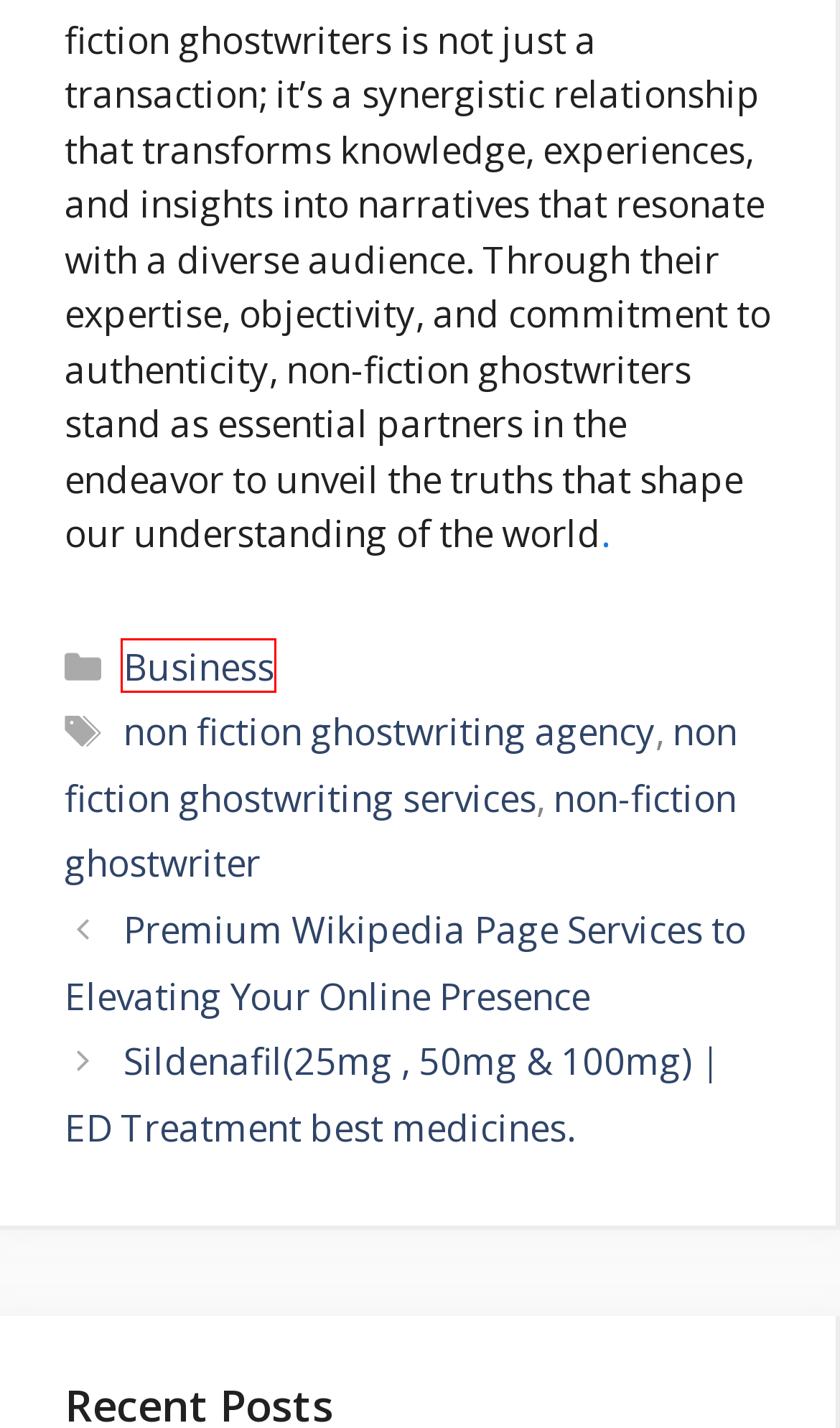Look at the screenshot of a webpage with a red bounding box and select the webpage description that best corresponds to the new page after clicking the element in the red box. Here are the options:
A. An Easy And Comprehensive Guide To Fix QuickBooks Error 50004 | Tech Timez
B. Non-fiction Ghostwriter | Tech Timez
C. Non Fiction Ghostwriting Services | Tech Timez
D. QuickBooks Server Manager Has Stopped Working Here's How To Fix It | Tech Timez
E. Sildenafil(25mg , 50mg & 100mg) | ED Treatment Best Medicines. | Tech Timez
F. Business | Tech Timez
G. Non Fiction Ghostwriting Agency | Tech Timez
H. Premium Wikipedia Page Services To Elevating Your Online Presence | Tech Timez

F